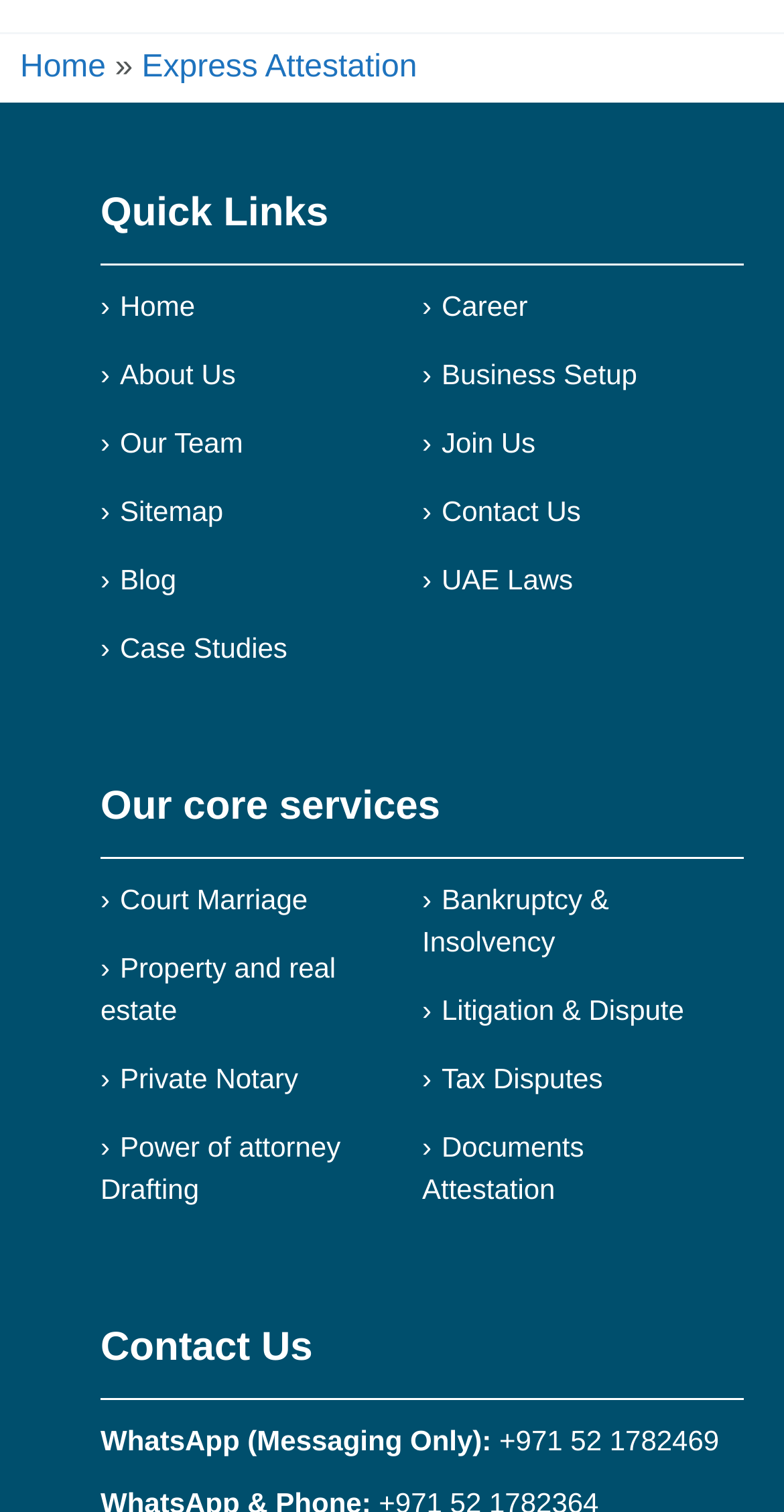Respond to the question below with a single word or phrase: What is the WhatsApp number?

+971 52 1782469